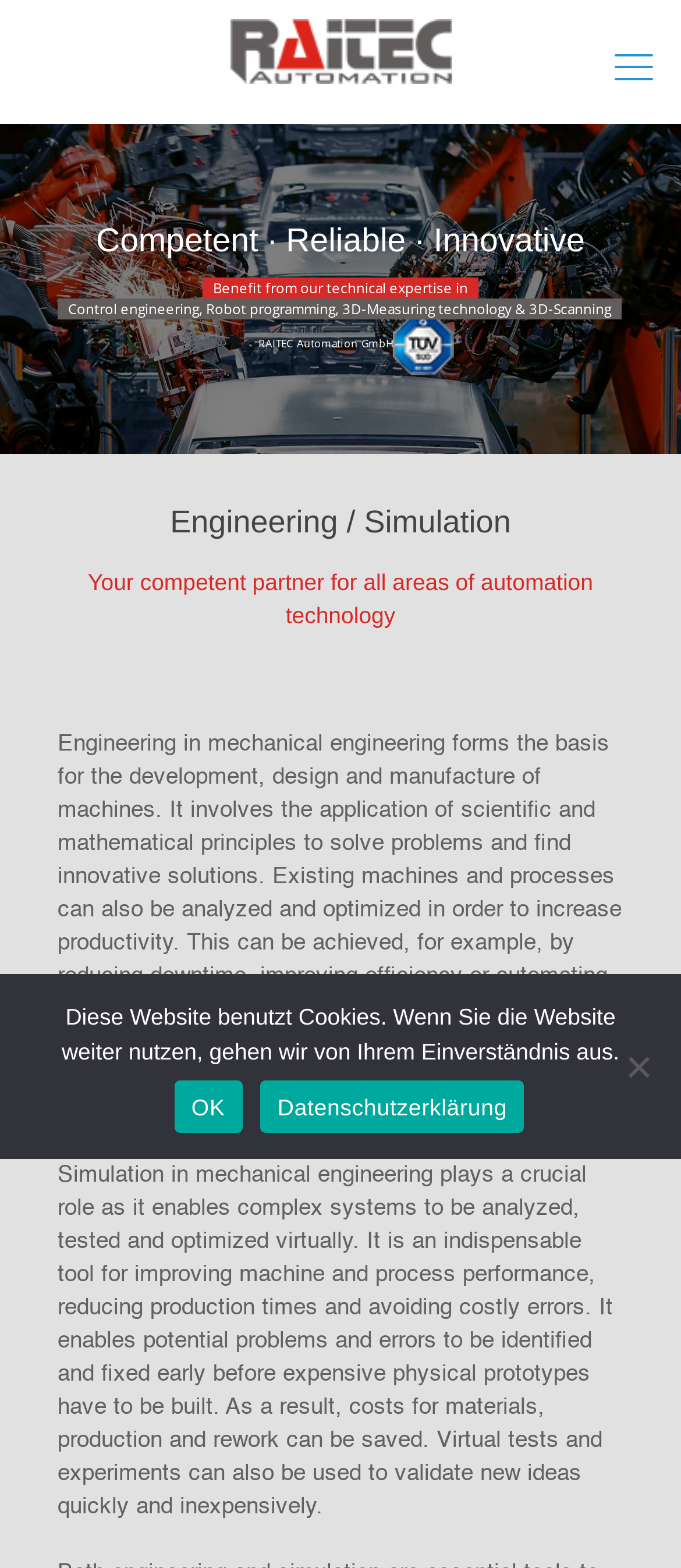What is the benefit of engineering in mechanical engineering?
Please respond to the question with as much detail as possible.

The benefit of engineering in mechanical engineering is mentioned in the StaticText element with the text 'Existing machines and processes can also be analyzed and optimized in order to increase productivity.' at coordinates [0.085, 0.468, 0.913, 0.715].